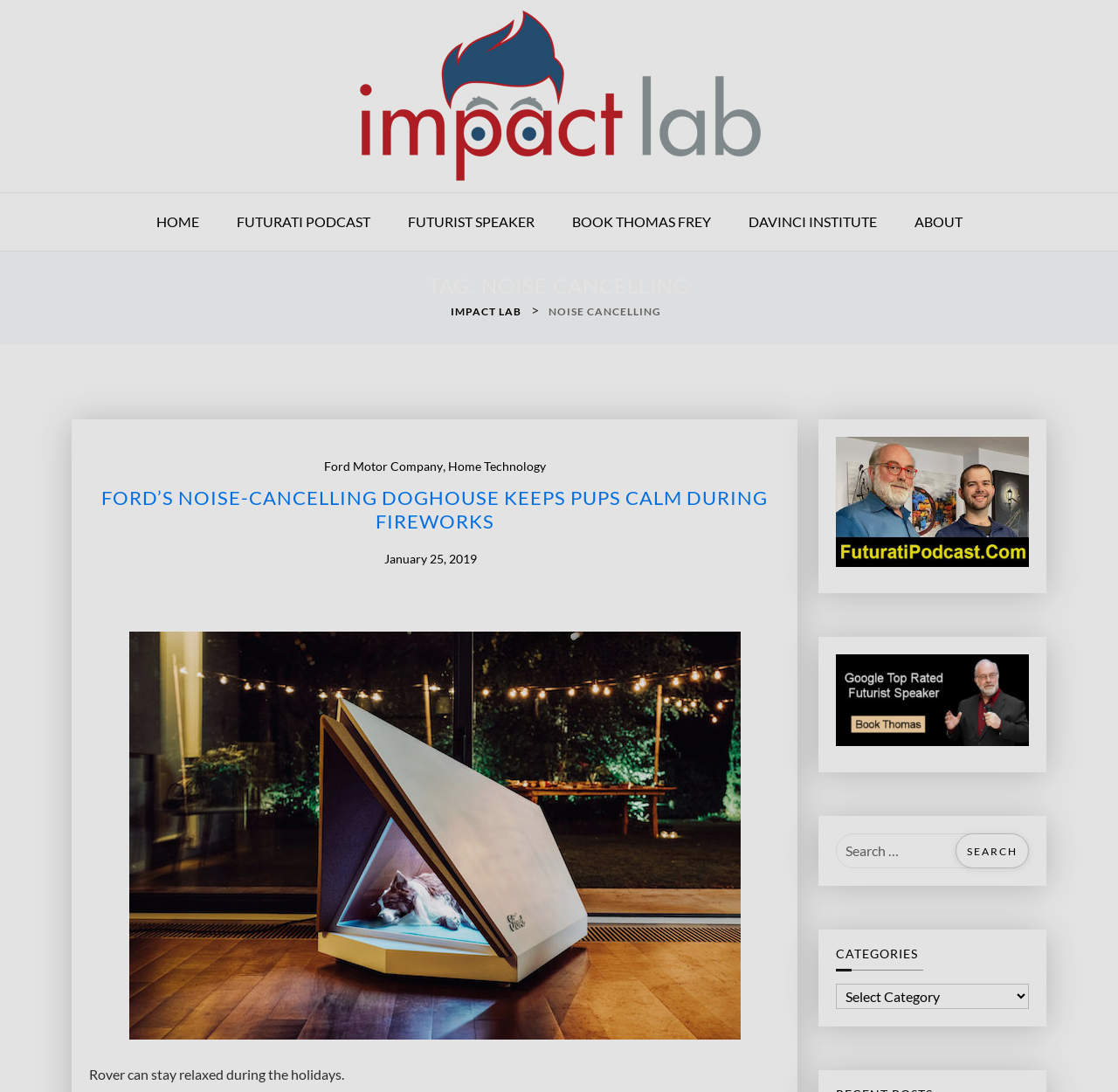Using the information in the image, give a comprehensive answer to the question: 
What is the name of the futurist?

I found the name 'Thomas Frey' by looking at the links and headings on the webpage. Specifically, I saw the link 'Thomas Frey Futurist Futurati Podcasts' and the text 'Discover the Hidden Patterns of Tomorrow with Futurist Thomas Frey'.